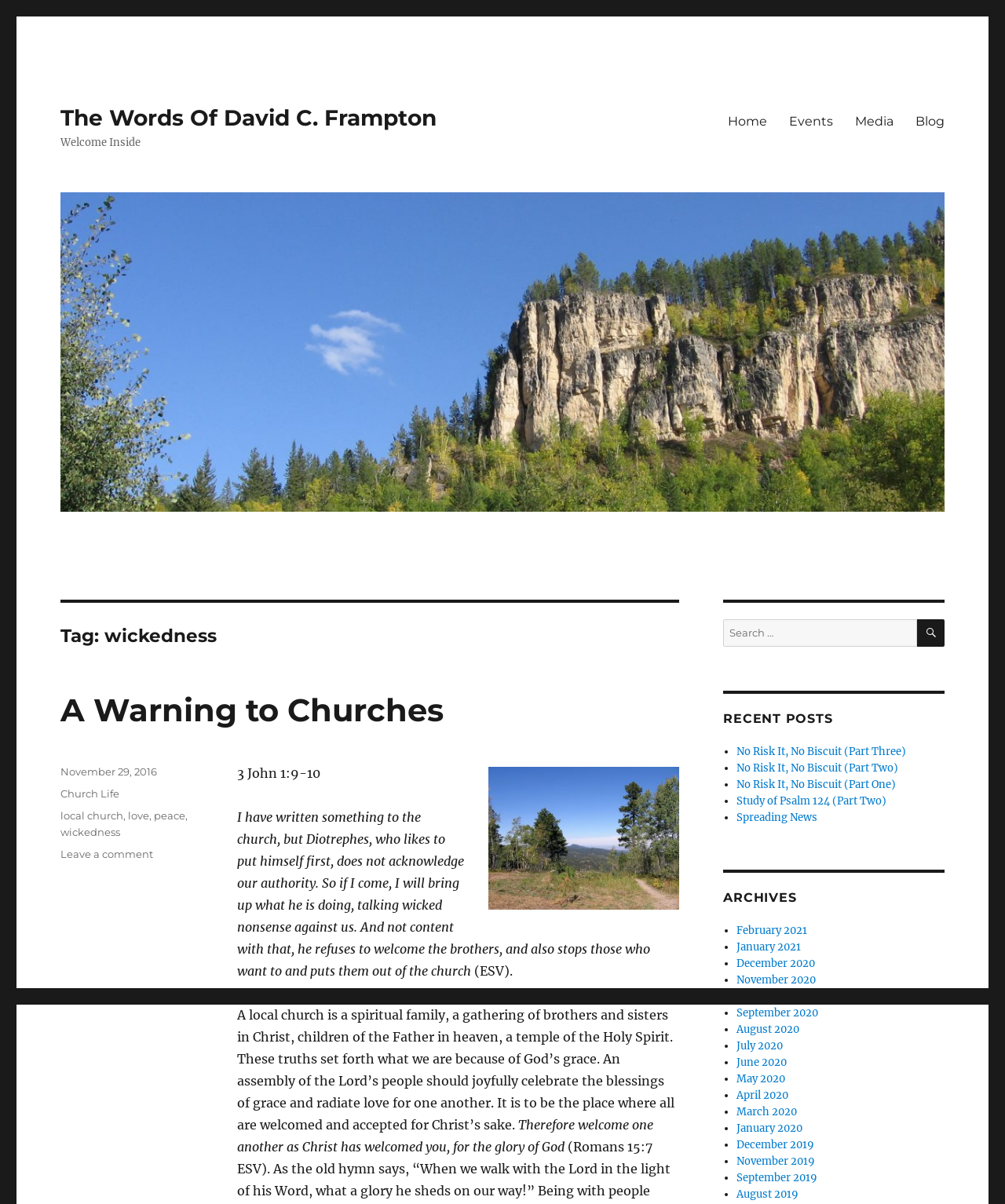What is the date of the blog post?
Please answer the question with a detailed response using the information from the screenshot.

The date of the blog post can be found in the footer area of the webpage, where it is listed as 'Posted on' and the date is 'November 29, 2016'.